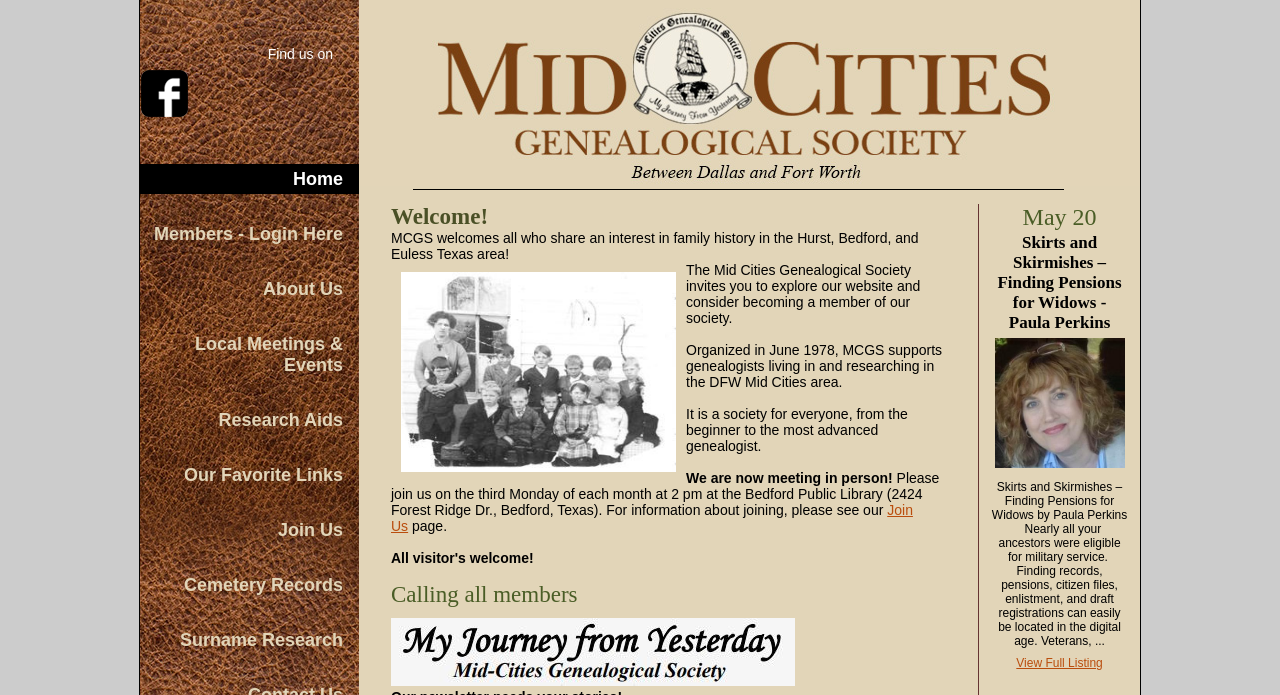Identify the bounding box coordinates for the element that needs to be clicked to fulfill this instruction: "Read the newsletter". Provide the coordinates in the format of four float numbers between 0 and 1: [left, top, right, bottom].

[0.305, 0.889, 0.621, 0.987]